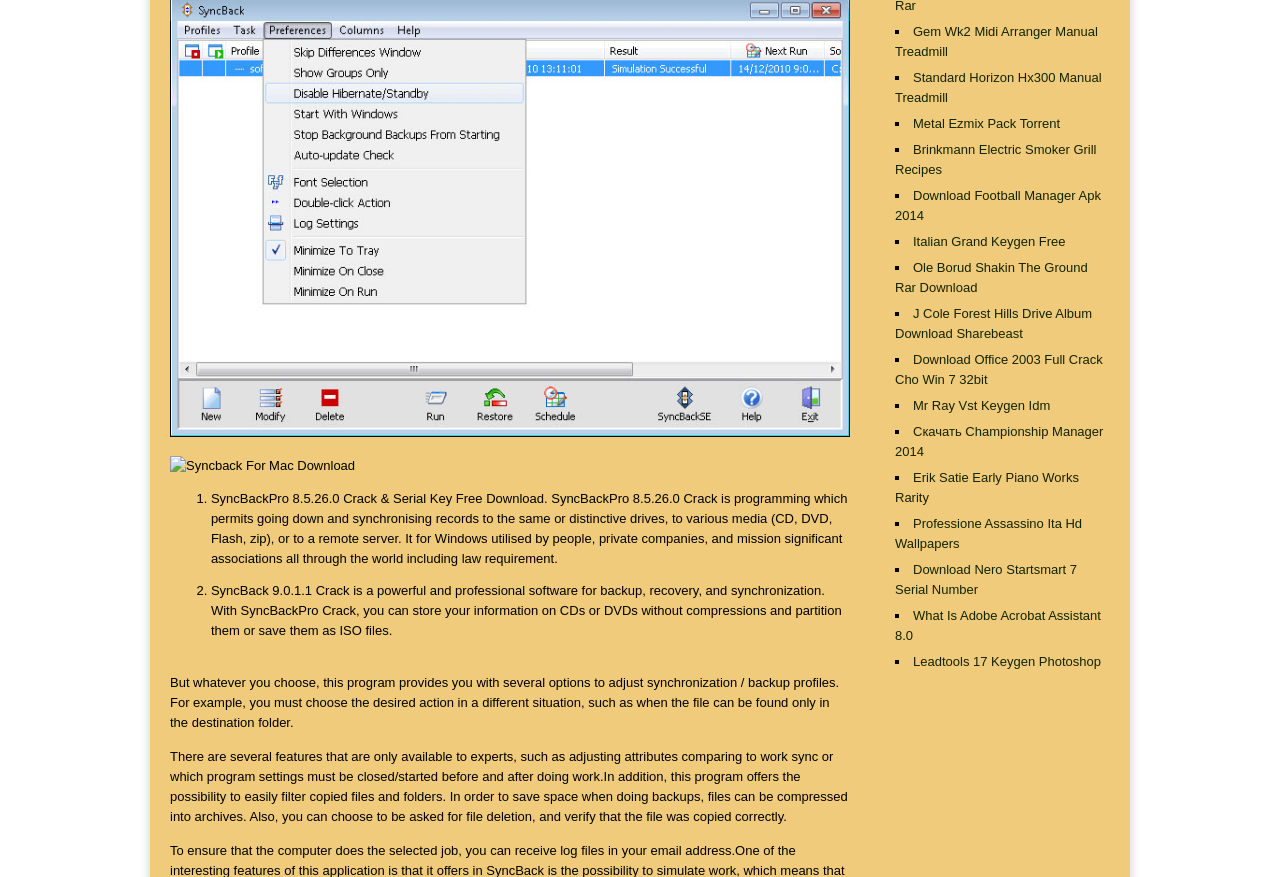Using floating point numbers between 0 and 1, provide the bounding box coordinates in the format (top-left x, top-left y, bottom-right x, bottom-right y). Locate the UI element described here: Download Football Manager Apk 2014

[0.699, 0.214, 0.86, 0.254]